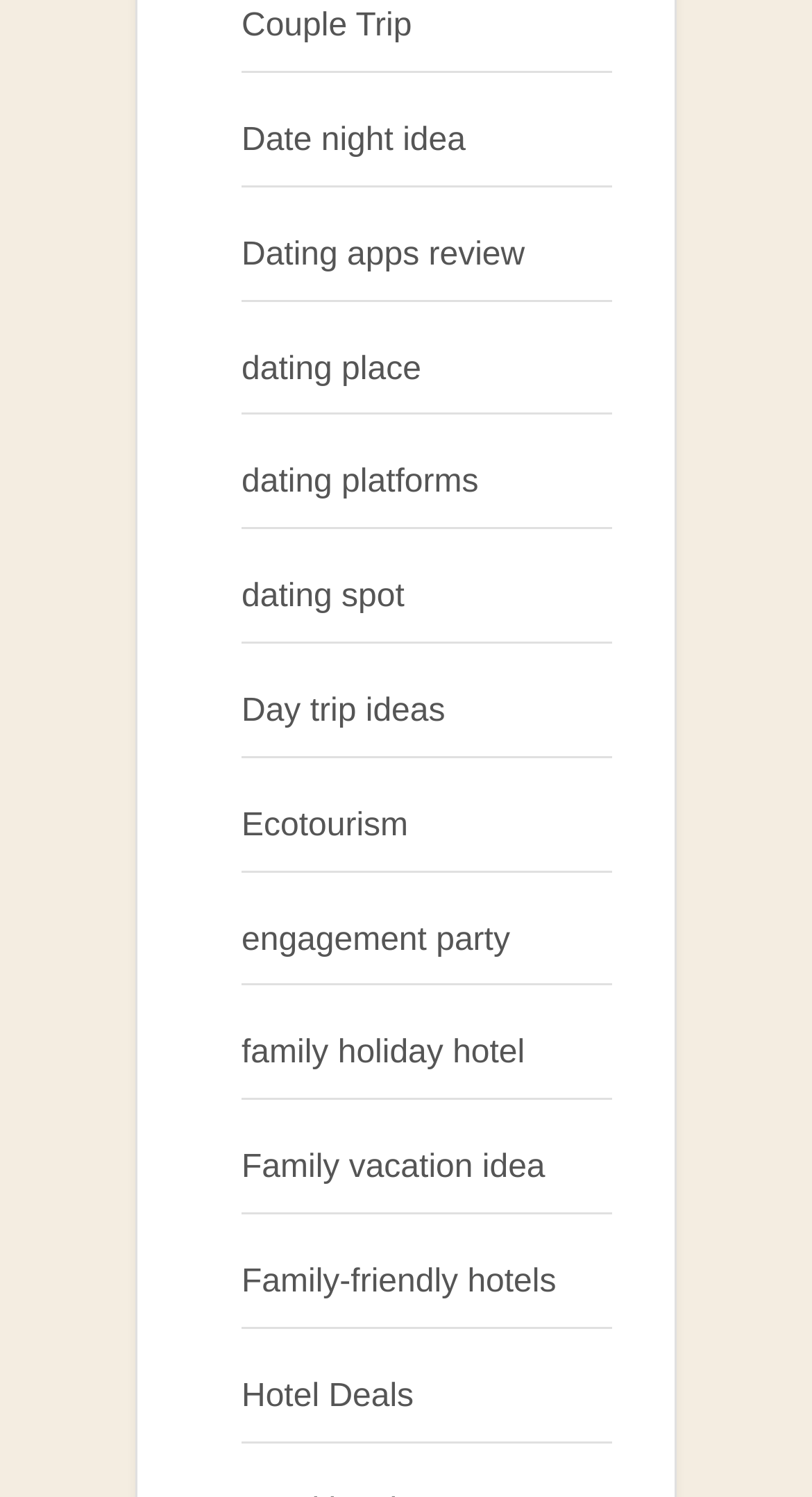Provide a single word or phrase answer to the question: 
What is the focus of the 'dating platforms' link?

Online dating